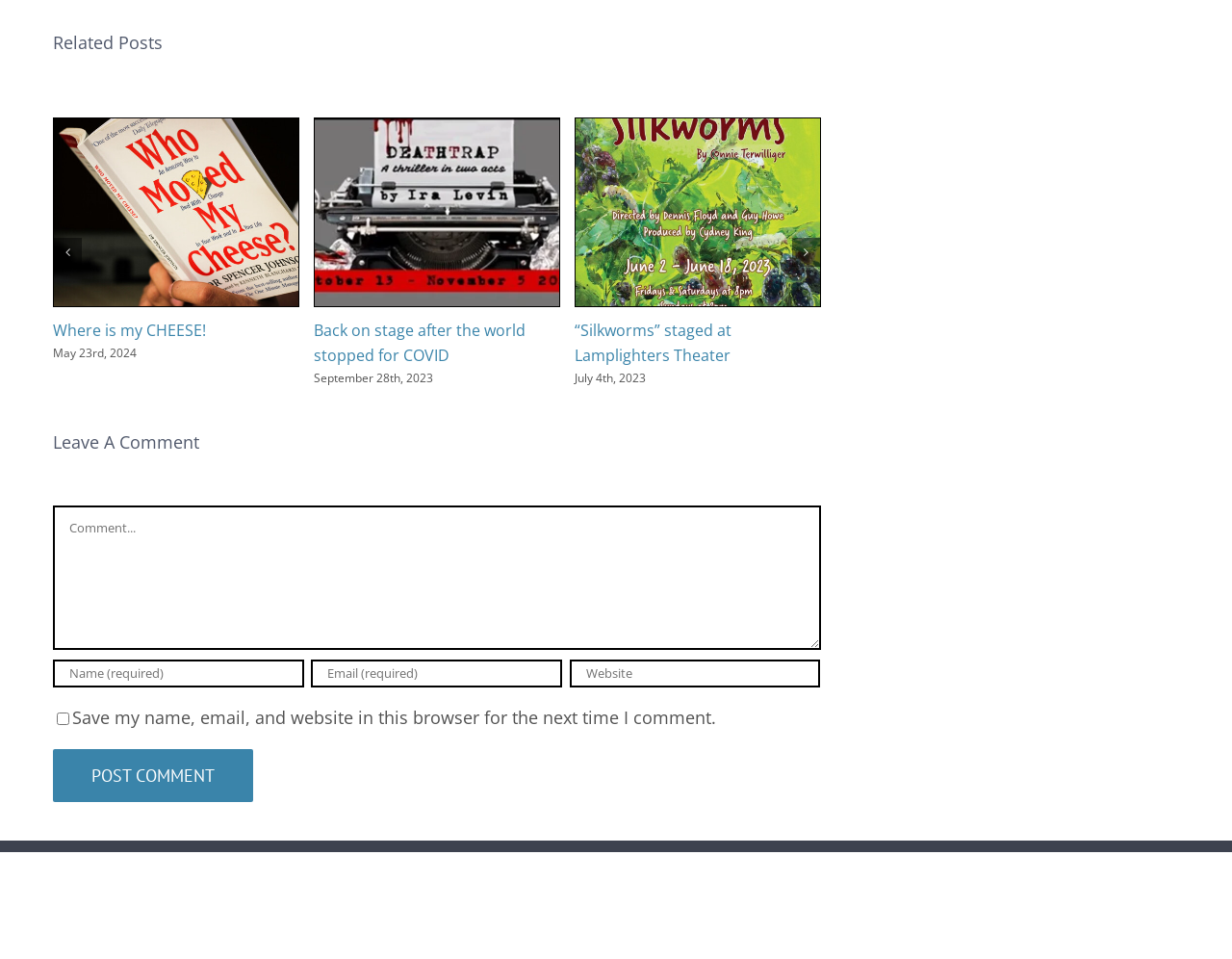Determine the bounding box for the described UI element: "aria-label="URL" name="url" placeholder="Website"".

[0.462, 0.688, 0.666, 0.717]